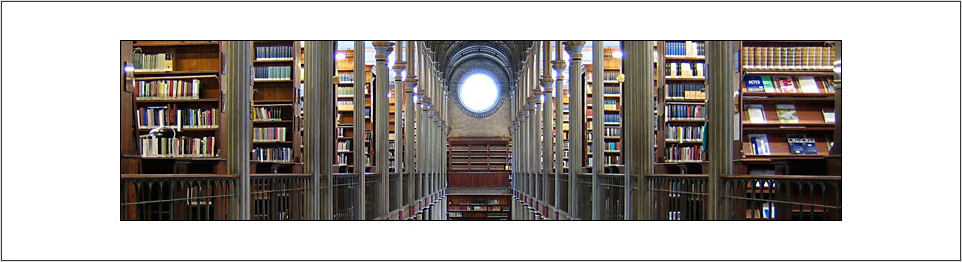Respond to the following question using a concise word or phrase: 
What is the purpose of the columns in the library?

Supporting upper structures